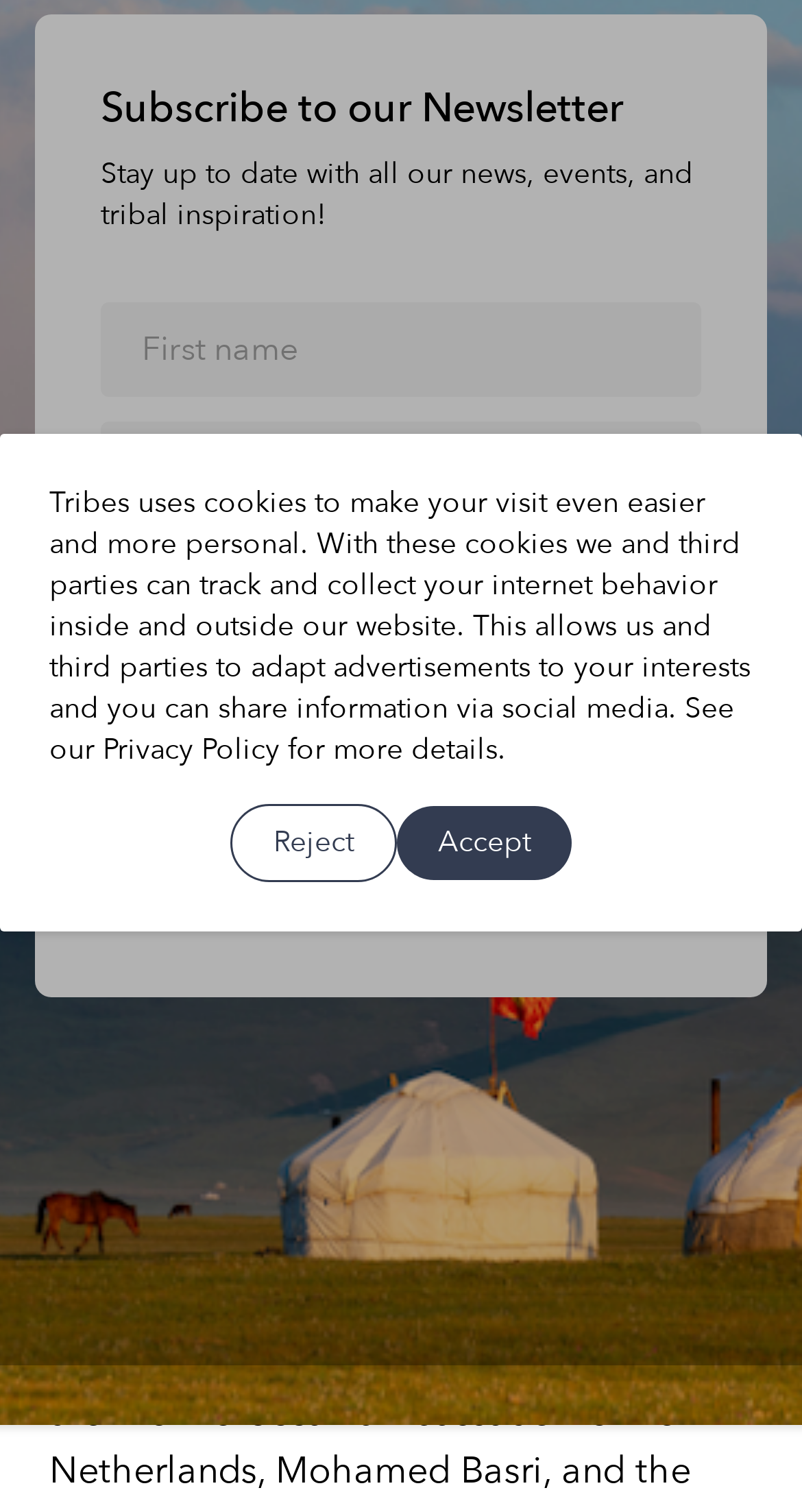Please determine the bounding box coordinates for the element that should be clicked to follow these instructions: "Click the Yes, sign me up button".

[0.551, 0.543, 0.936, 0.605]